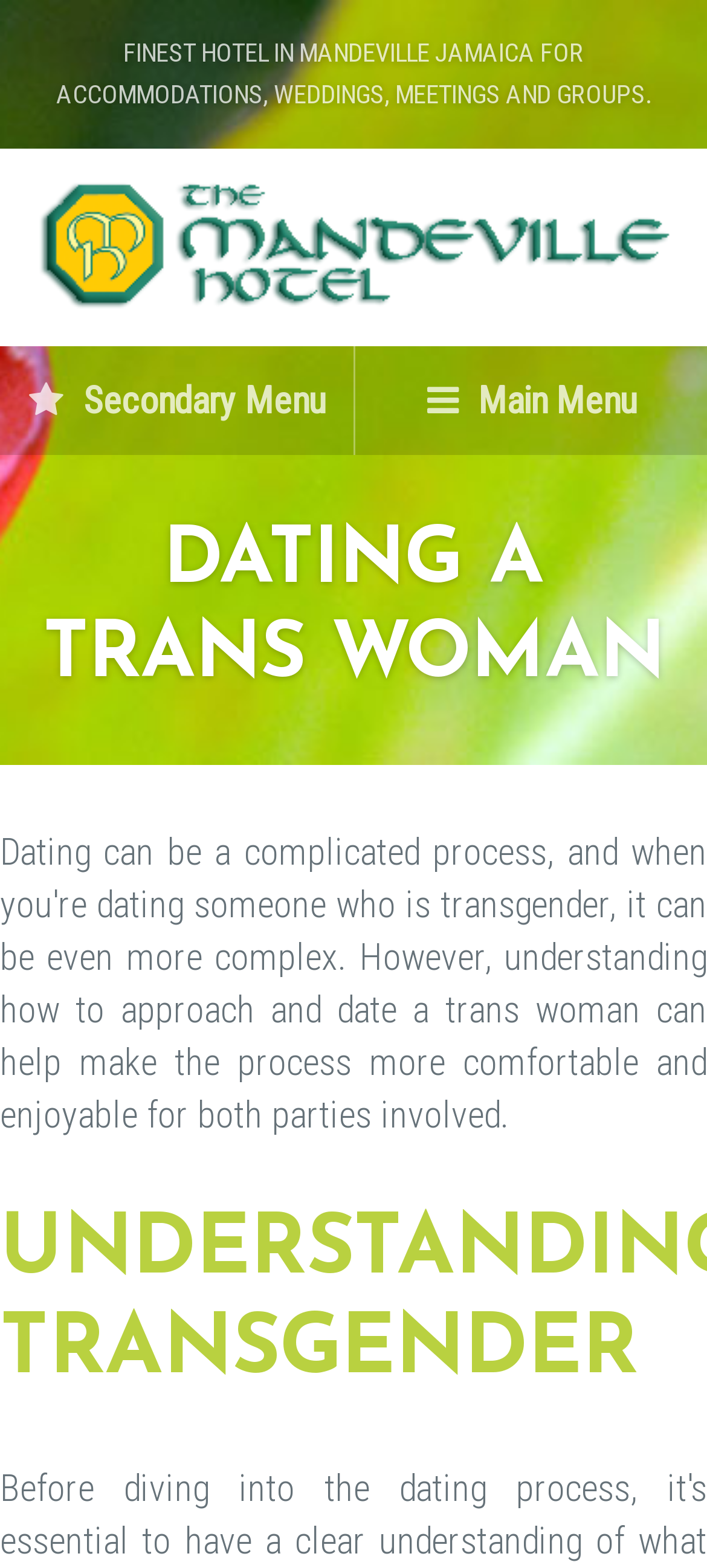What is the purpose of the webpage?
Kindly give a detailed and elaborate answer to the question.

Although the meta description is not to be used to generate questions, it provides context that the webpage is a dating site. This is further supported by the topic of the webpage being 'Dating a trans woman'. Therefore, it can be inferred that the purpose of the webpage is to facilitate dating.